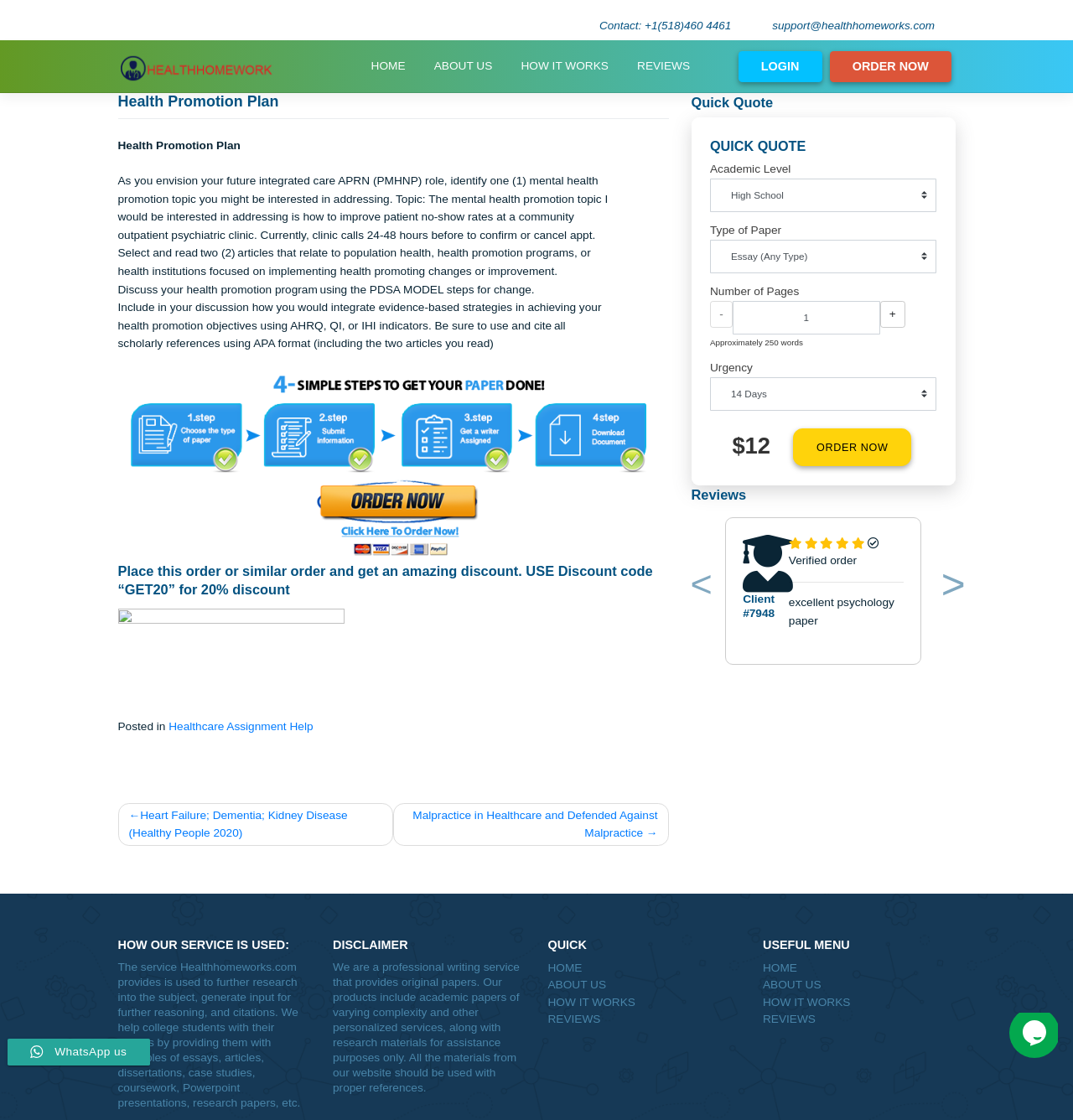Provide the bounding box coordinates of the HTML element this sentence describes: "Term Dates & Calendar". The bounding box coordinates consist of four float numbers between 0 and 1, i.e., [left, top, right, bottom].

None